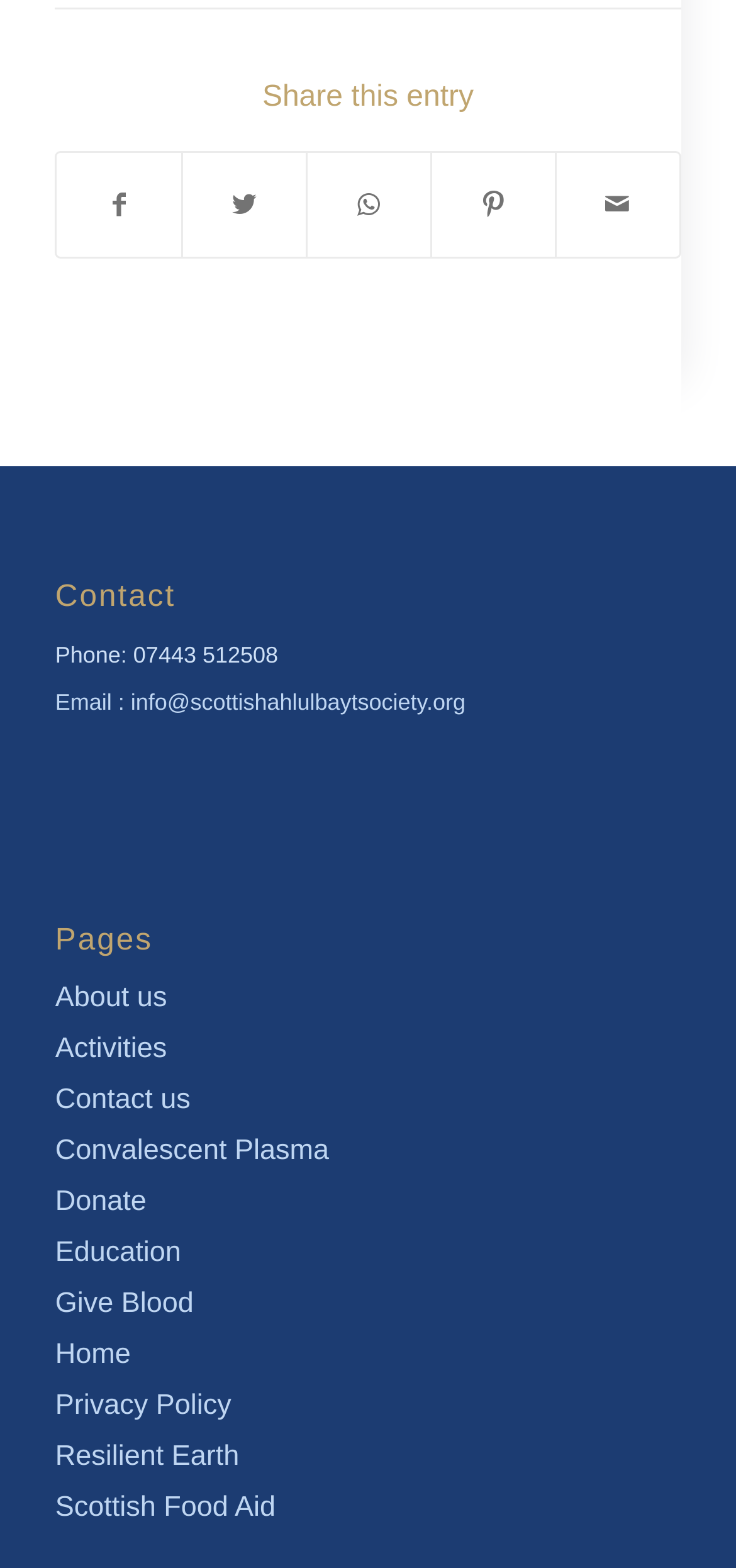What is the phone number to contact?
Please analyze the image and answer the question with as much detail as possible.

I found the phone number by looking at the 'Contact' section, where it says 'Phone: 07443 512508'.